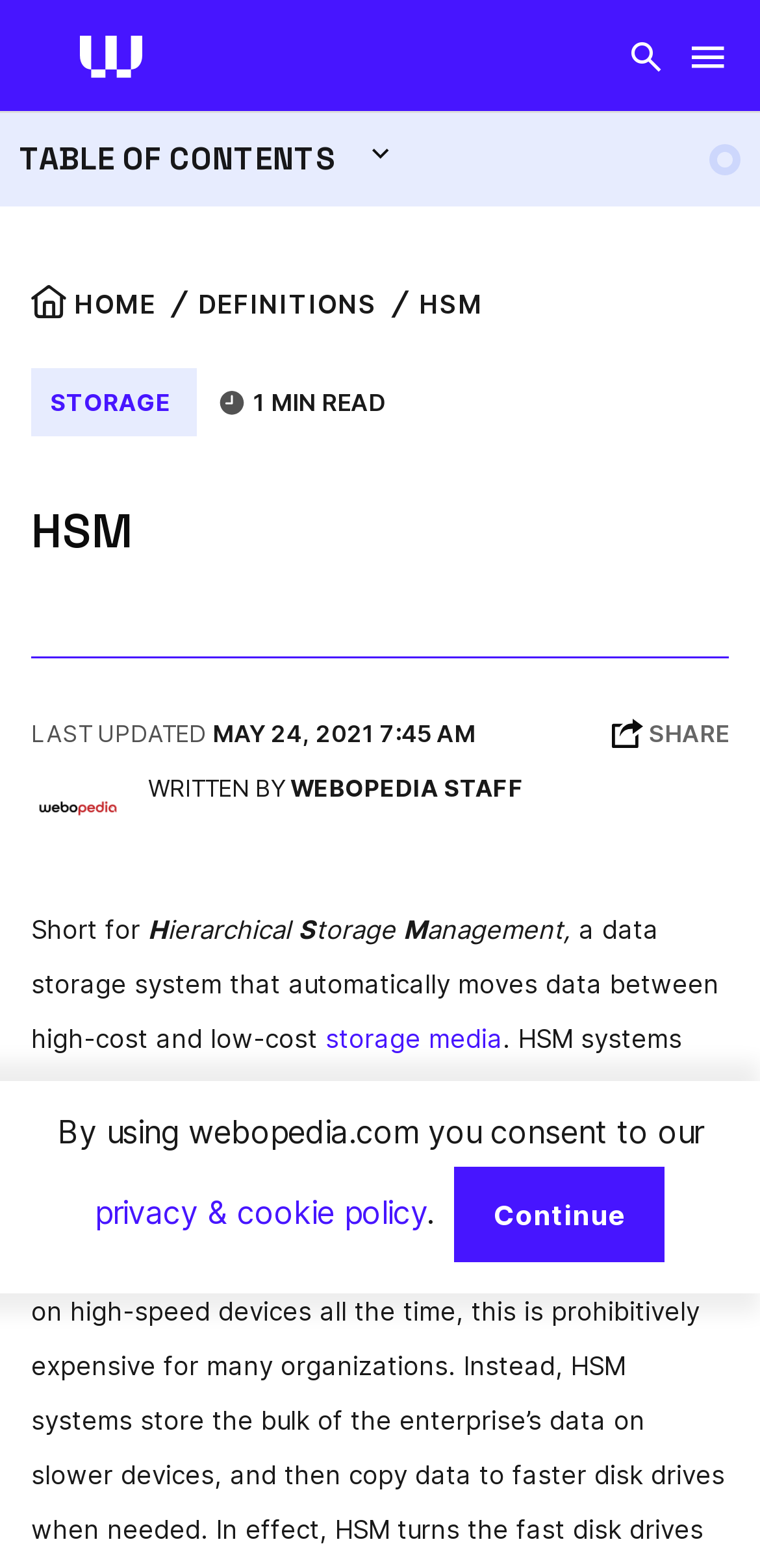Please indicate the bounding box coordinates of the element's region to be clicked to achieve the instruction: "View the author's profile". Provide the coordinates as four float numbers between 0 and 1, i.e., [left, top, right, bottom].

[0.382, 0.493, 0.754, 0.511]